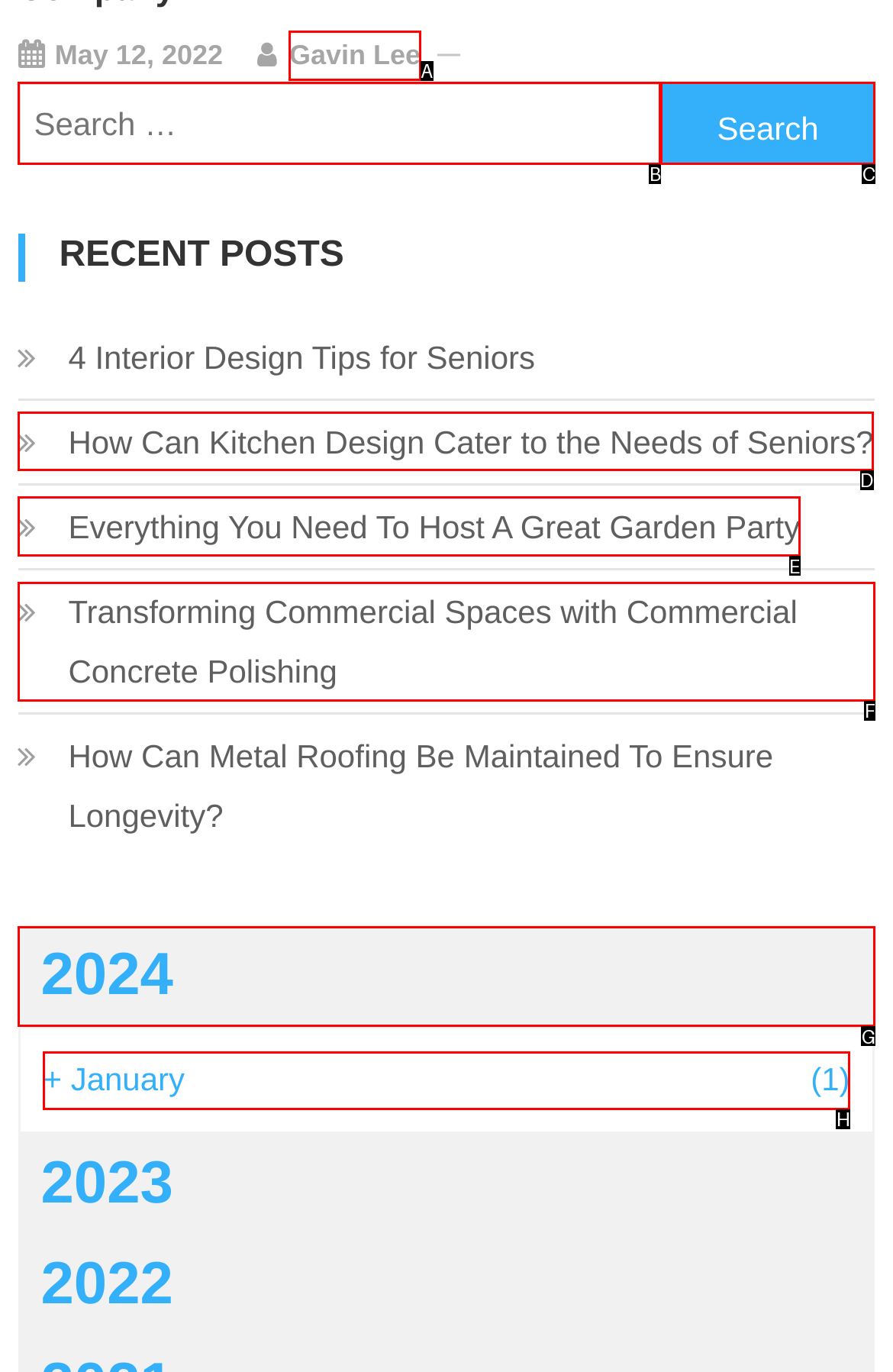Indicate the HTML element to be clicked to accomplish this task: Check the post about kitchen design for seniors Respond using the letter of the correct option.

D